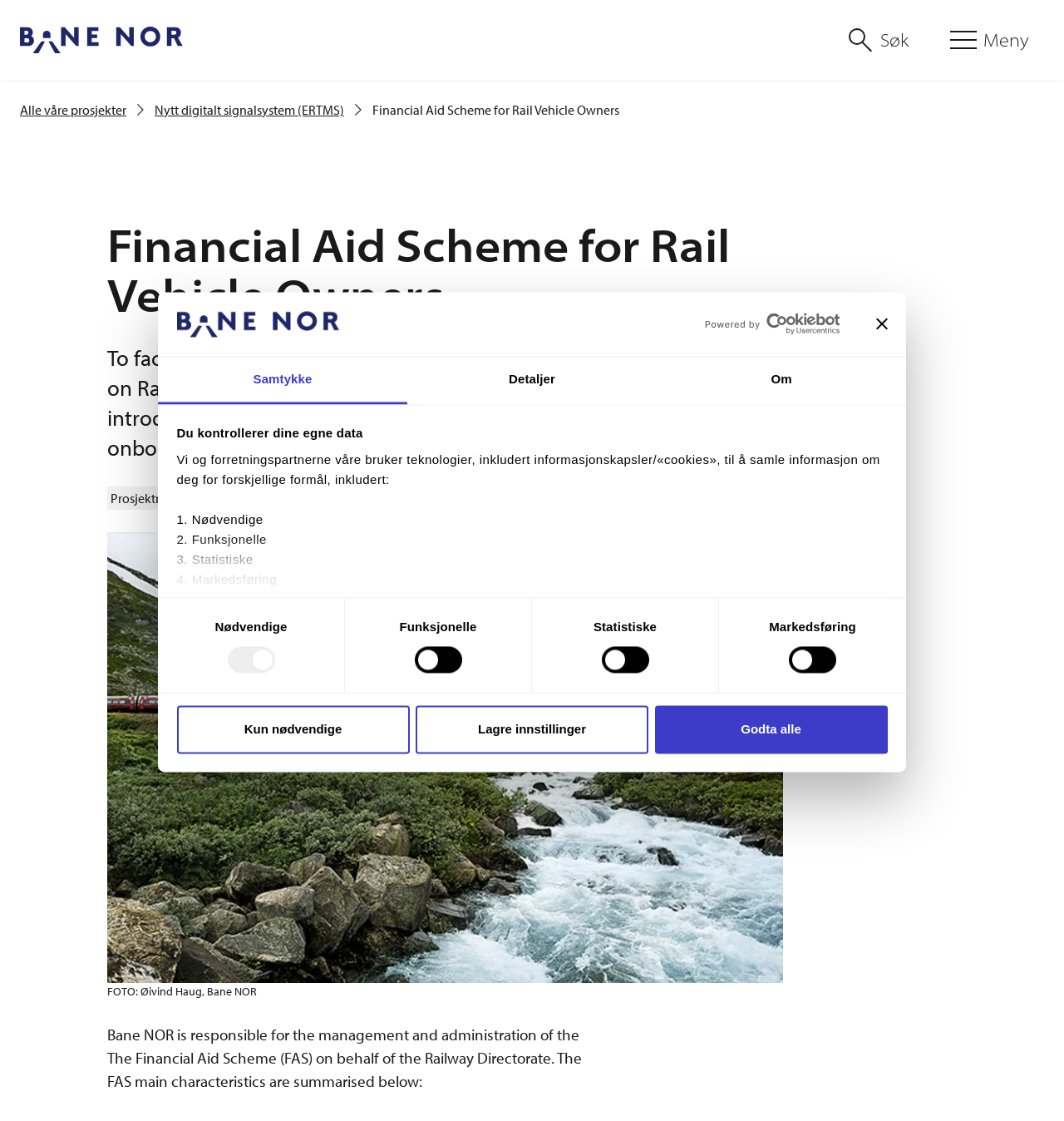Identify the bounding box coordinates for the element that needs to be clicked to fulfill this instruction: "Search using the search button". Provide the coordinates in the format of four float numbers between 0 and 1: [left, top, right, bottom].

[0.784, 0.016, 0.868, 0.055]